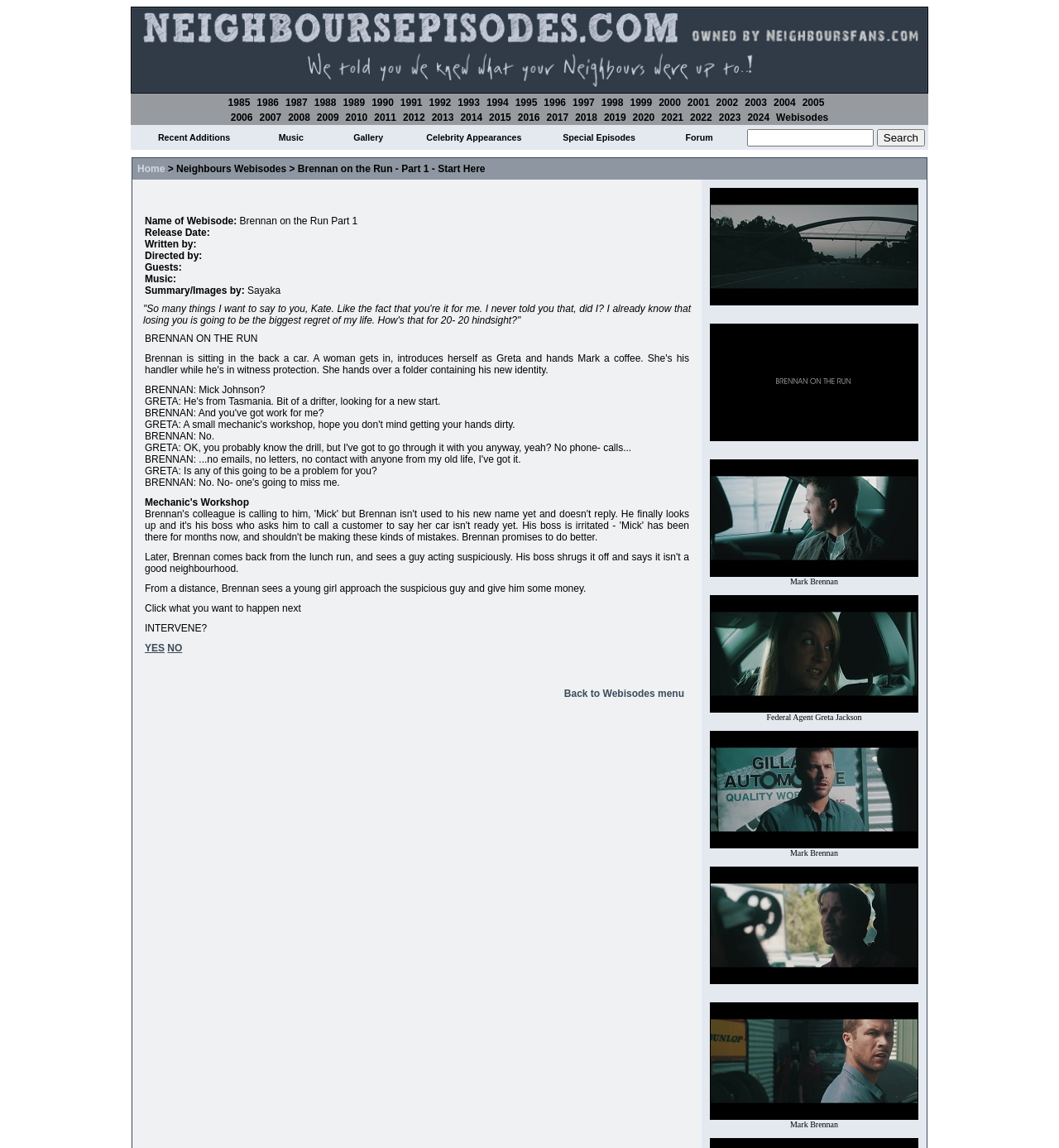How many years of Neighbours episodes are available?
Deliver a detailed and extensive answer to the question.

The webpage has a list of links for each year from 1985 to 2024, indicating that episode summaries are available for all these years.